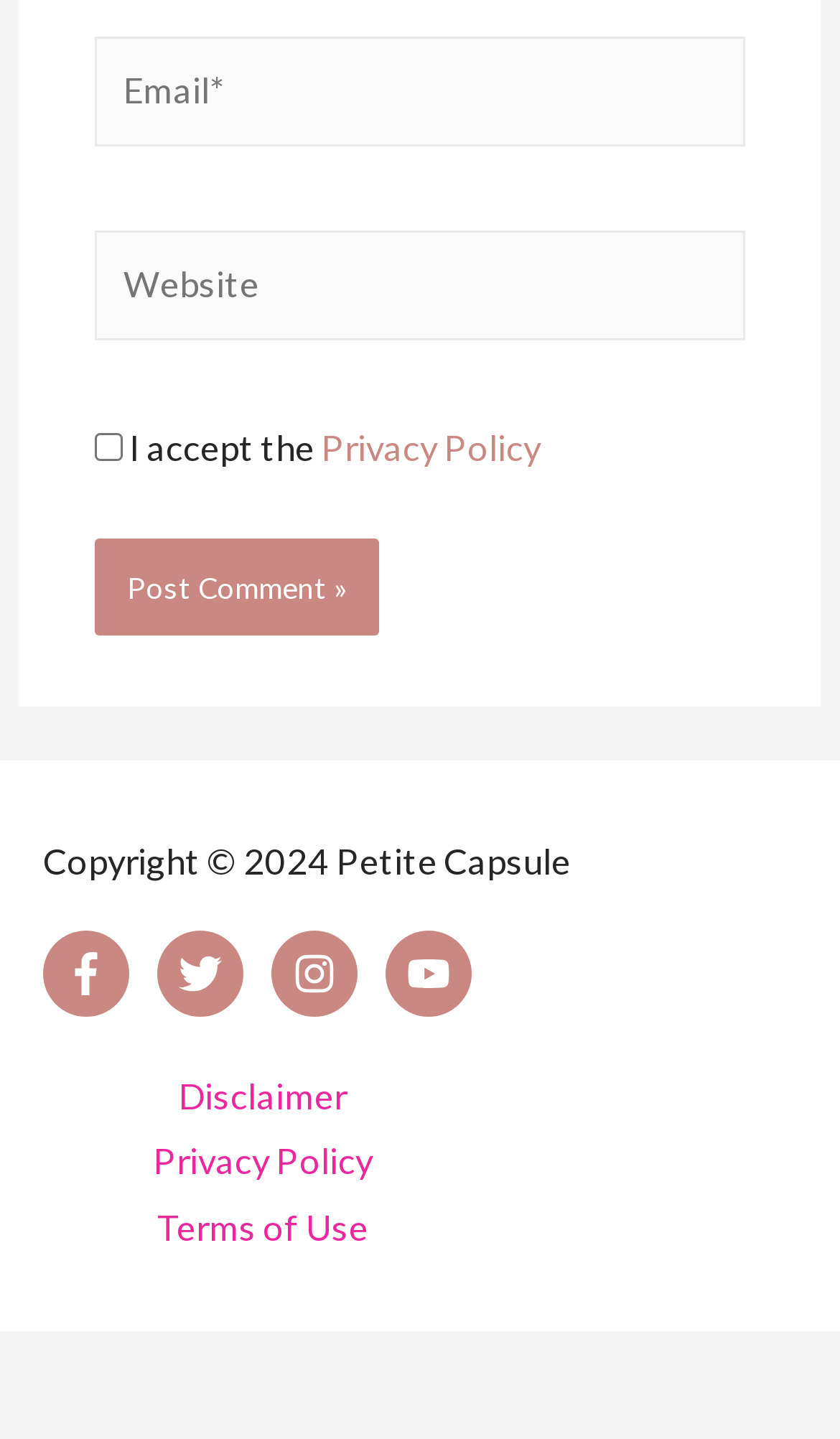Provide the bounding box coordinates of the area you need to click to execute the following instruction: "View the '2022' tag".

None